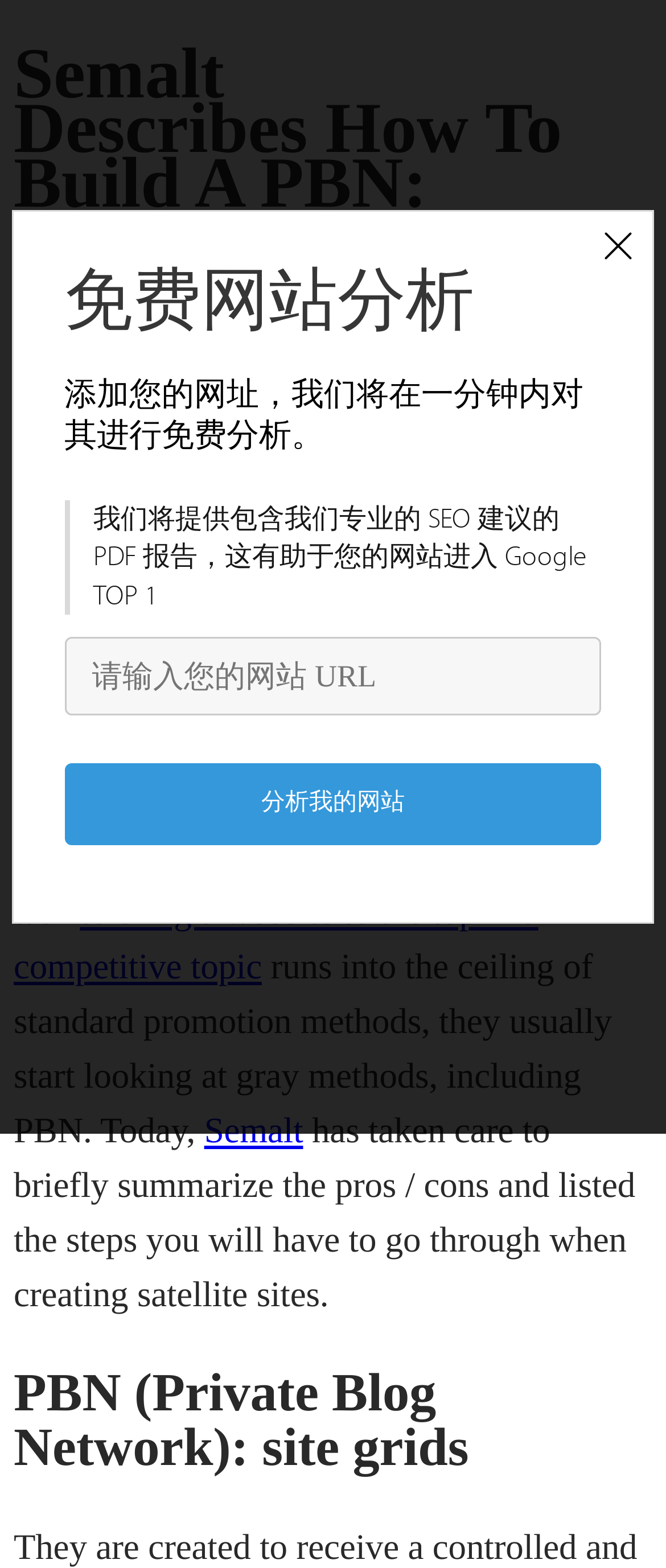What is the name of the company providing the information?
Respond to the question with a well-detailed and thorough answer.

The webpage mentions Semalt as the company that has taken care to briefly summarize the pros and cons of PBN and listed the steps to create satellite sites.